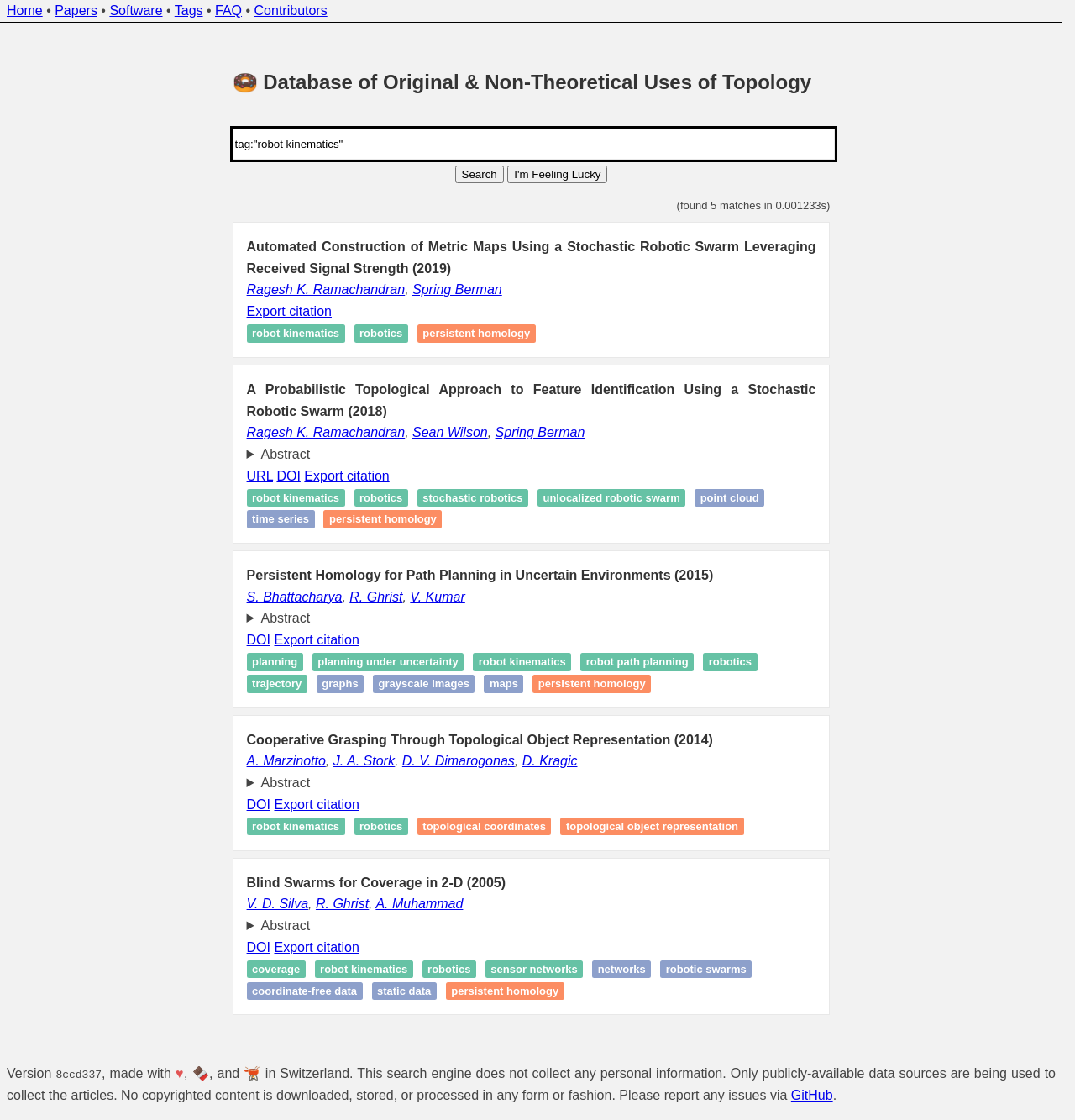Pinpoint the bounding box coordinates of the element that must be clicked to accomplish the following instruction: "Search for papers". The coordinates should be in the format of four float numbers between 0 and 1, i.e., [left, top, right, bottom].

[0.216, 0.115, 0.777, 0.143]